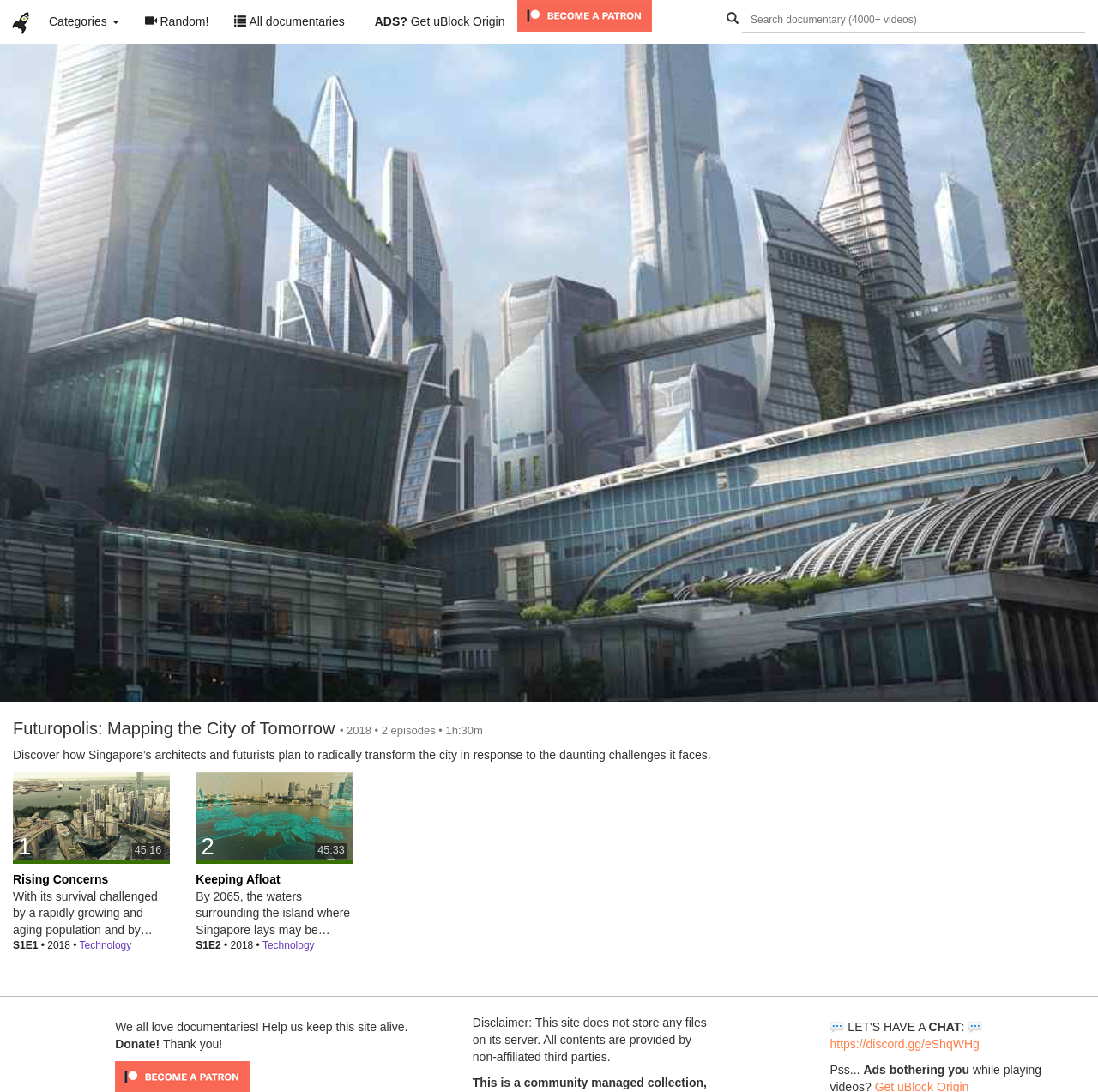Please identify the bounding box coordinates for the region that you need to click to follow this instruction: "Watch Rising Concerns episode".

[0.012, 0.707, 0.155, 0.788]